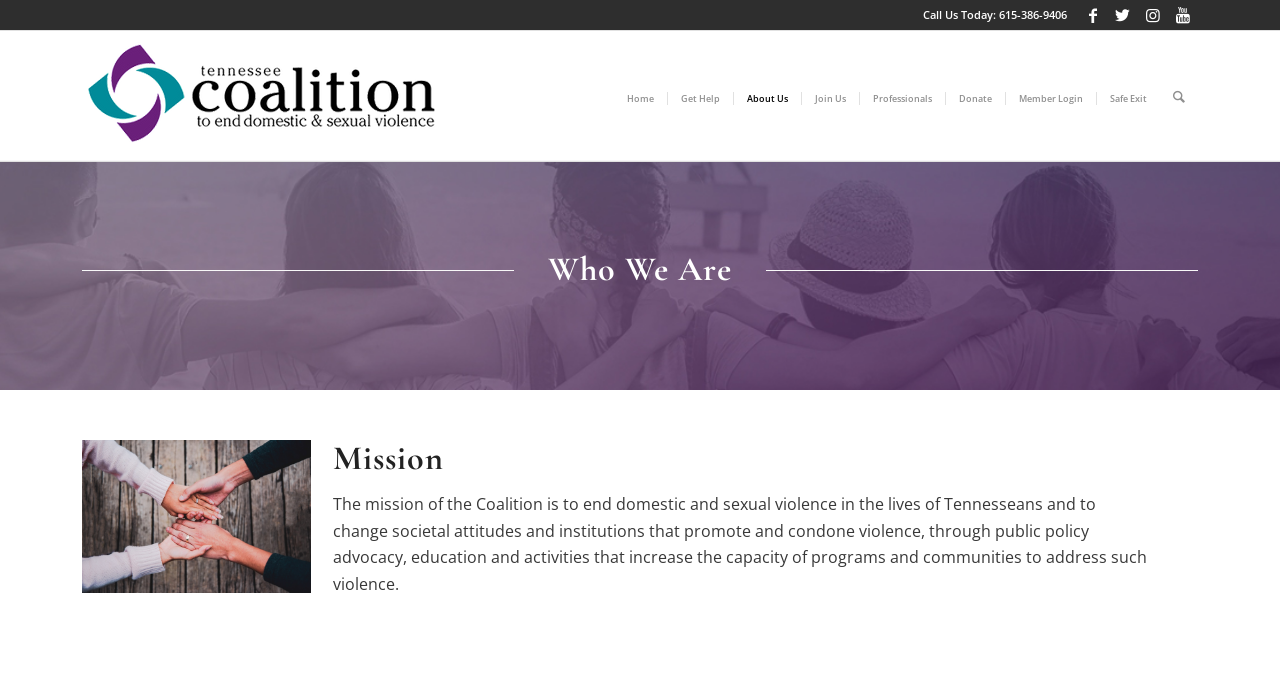Please mark the bounding box coordinates of the area that should be clicked to carry out the instruction: "Search the website".

[0.906, 0.045, 0.936, 0.236]